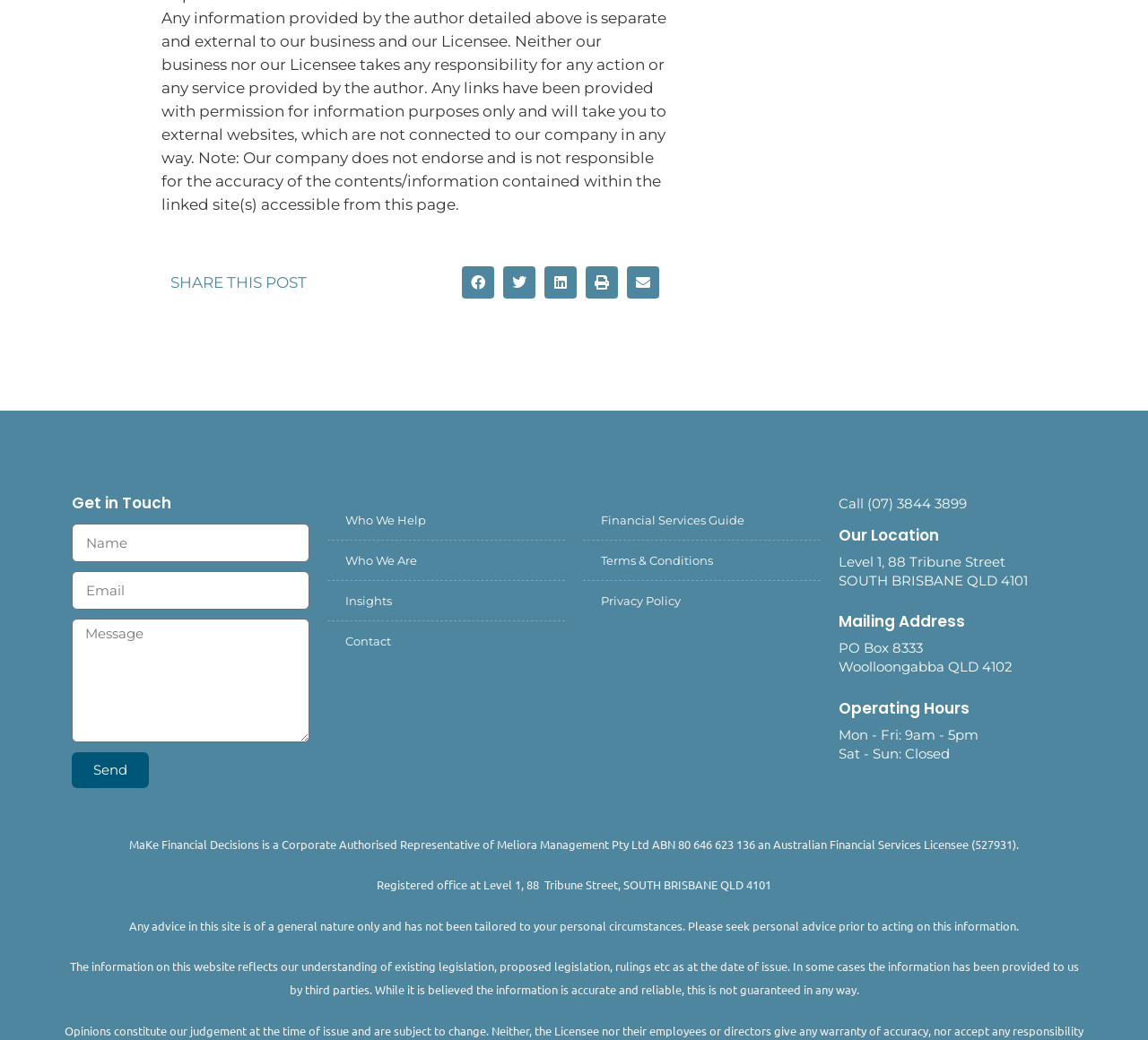Specify the bounding box coordinates of the region I need to click to perform the following instruction: "Share on facebook". The coordinates must be four float numbers in the range of 0 to 1, i.e., [left, top, right, bottom].

[0.402, 0.256, 0.43, 0.287]